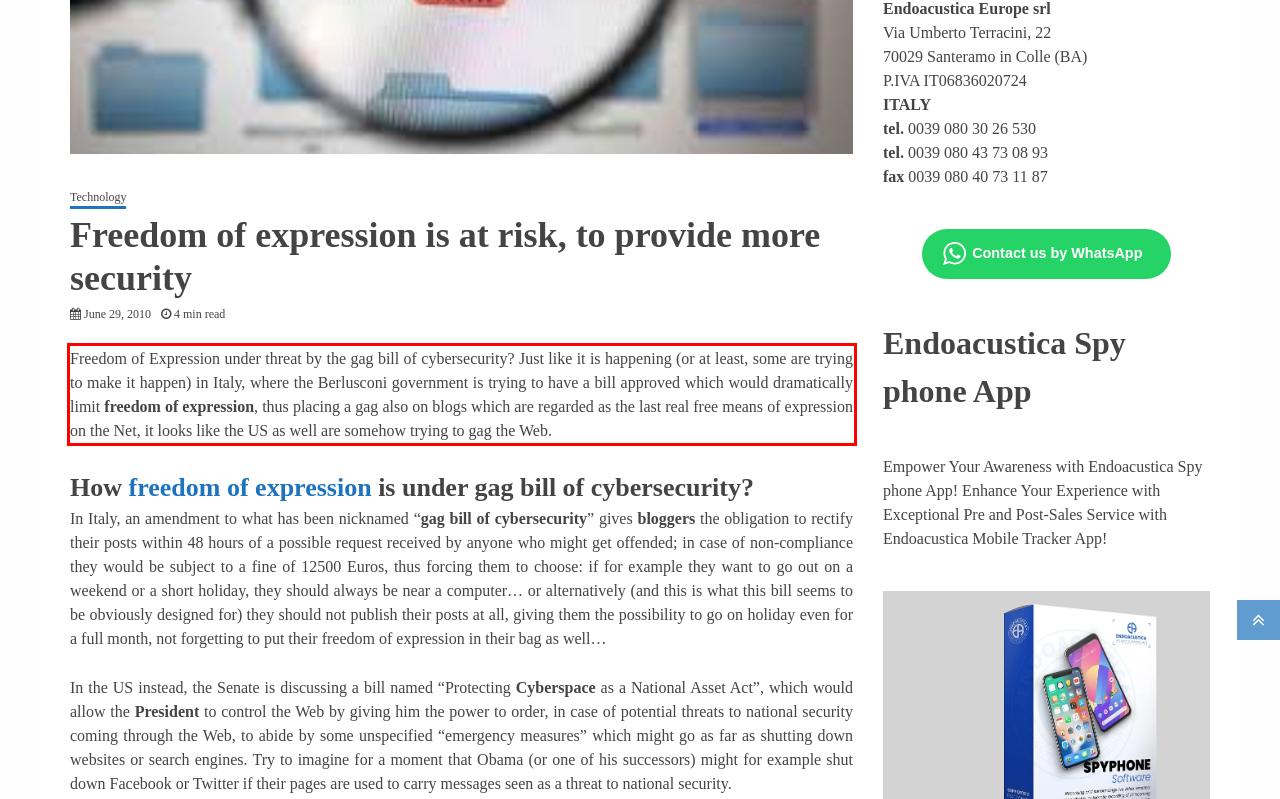Please identify and extract the text from the UI element that is surrounded by a red bounding box in the provided webpage screenshot.

Freedom of Expression under threat by the gag bill of cybersecurity? Just like it is happening (or at least, some are trying to make it happen) in Italy, where the Berlusconi government is trying to have a bill approved which would dramatically limit freedom of expression, thus placing a gag also on blogs which are regarded as the last real free means of expression on the Net, it looks like the US as well are somehow trying to gag the Web.